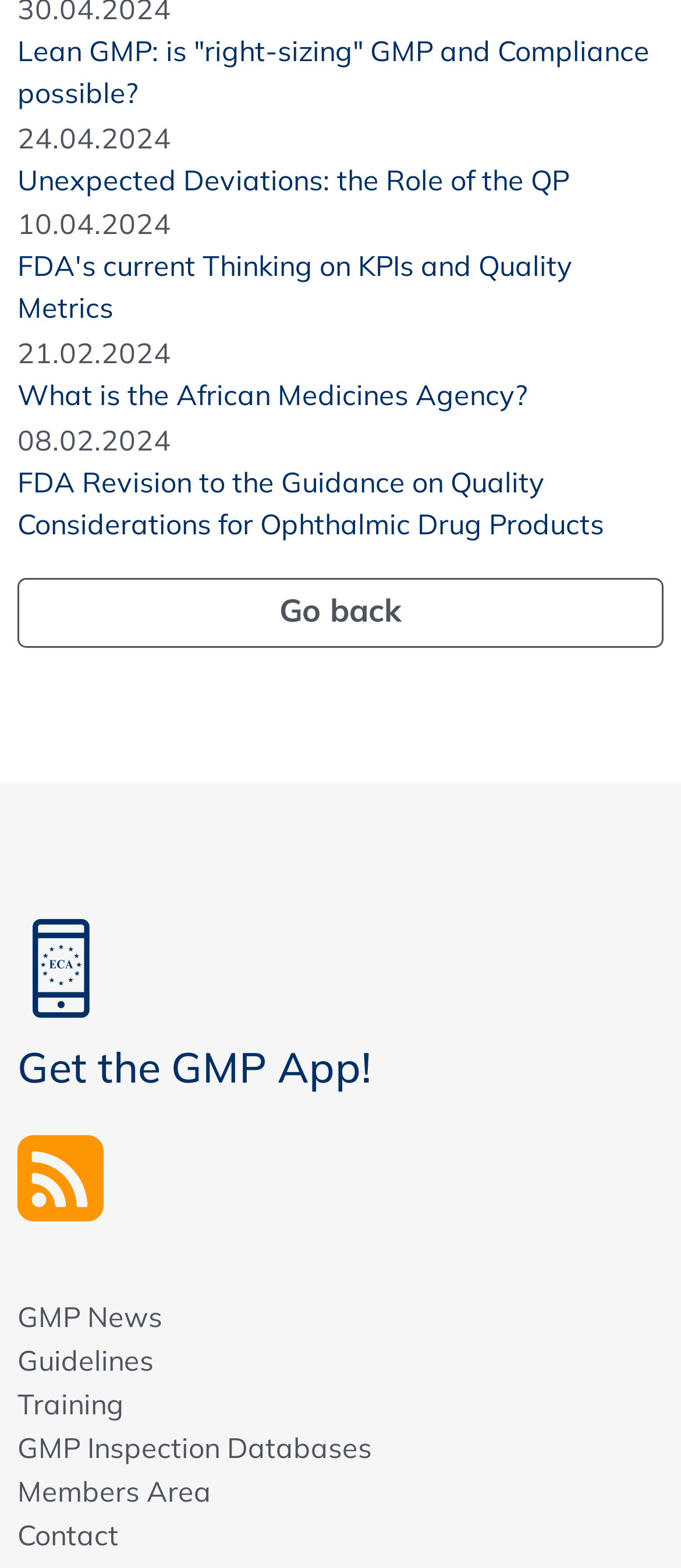Identify the bounding box coordinates of the clickable region to carry out the given instruction: "Read about Lean GMP".

[0.026, 0.019, 0.974, 0.072]